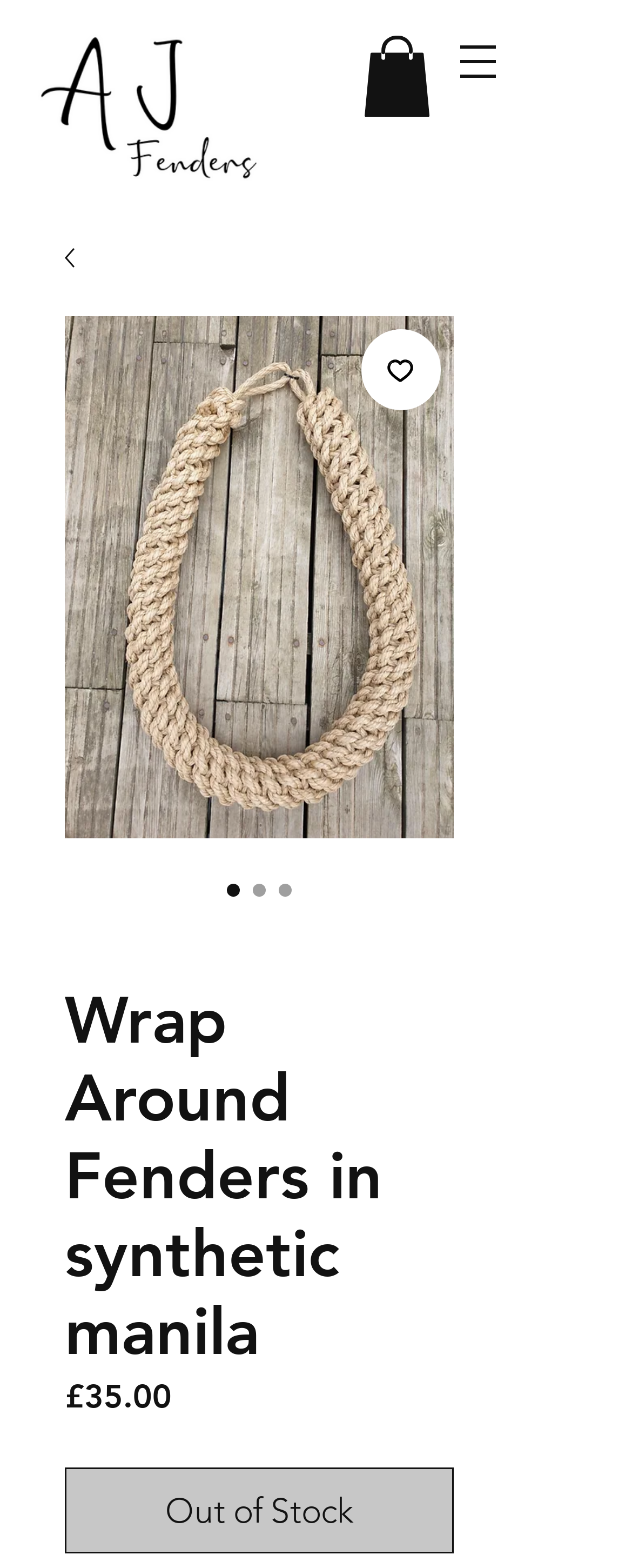What is the type of material used for this fender?
Please answer the question as detailed as possible based on the image.

I found the type of material used for this fender by reading the product description which mentions that the fender is made from 12mm synthetic Manila Rope.